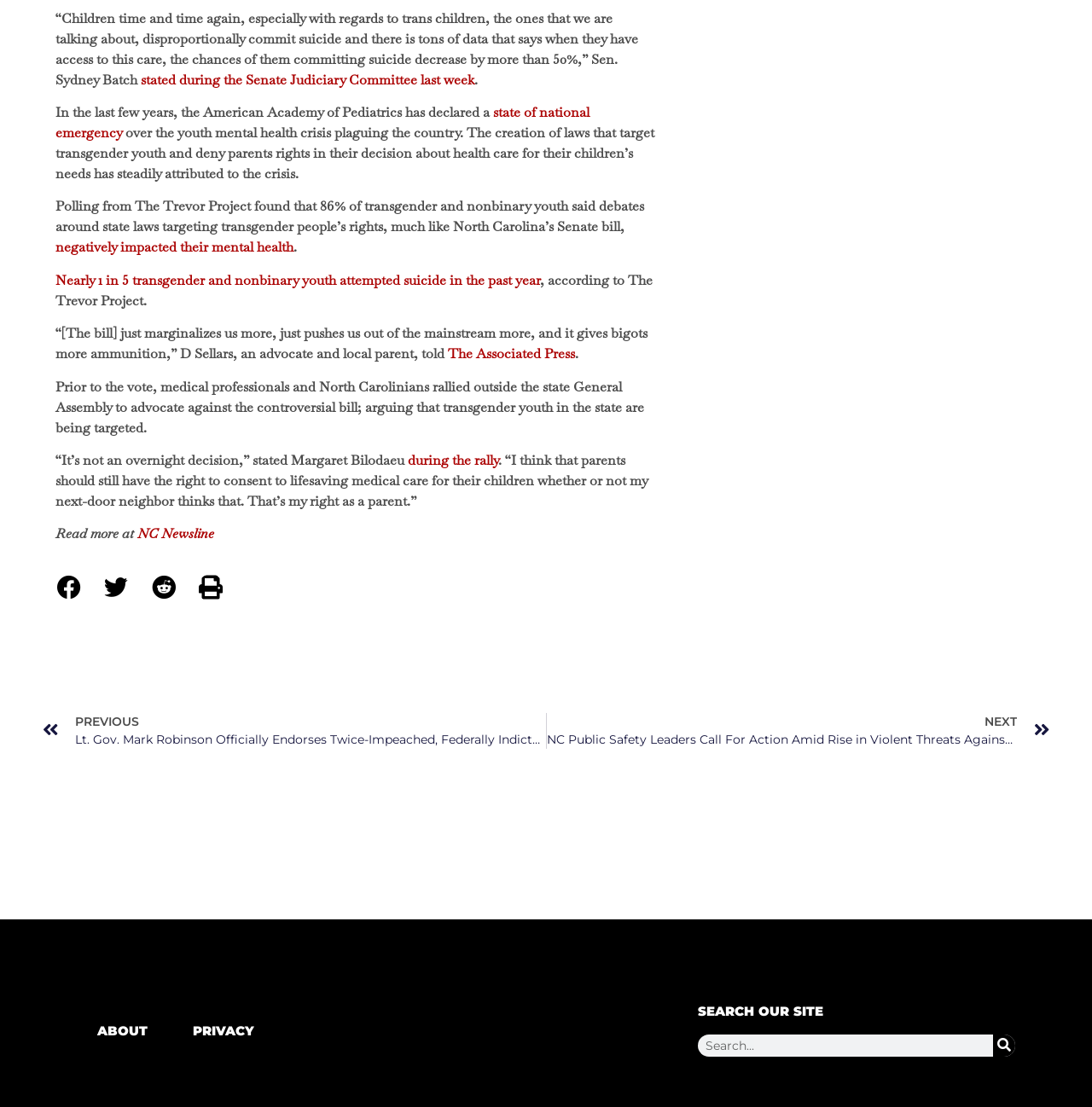Identify the coordinates of the bounding box for the element that must be clicked to accomplish the instruction: "Go to the 'SUSTAINABILITY' page".

None